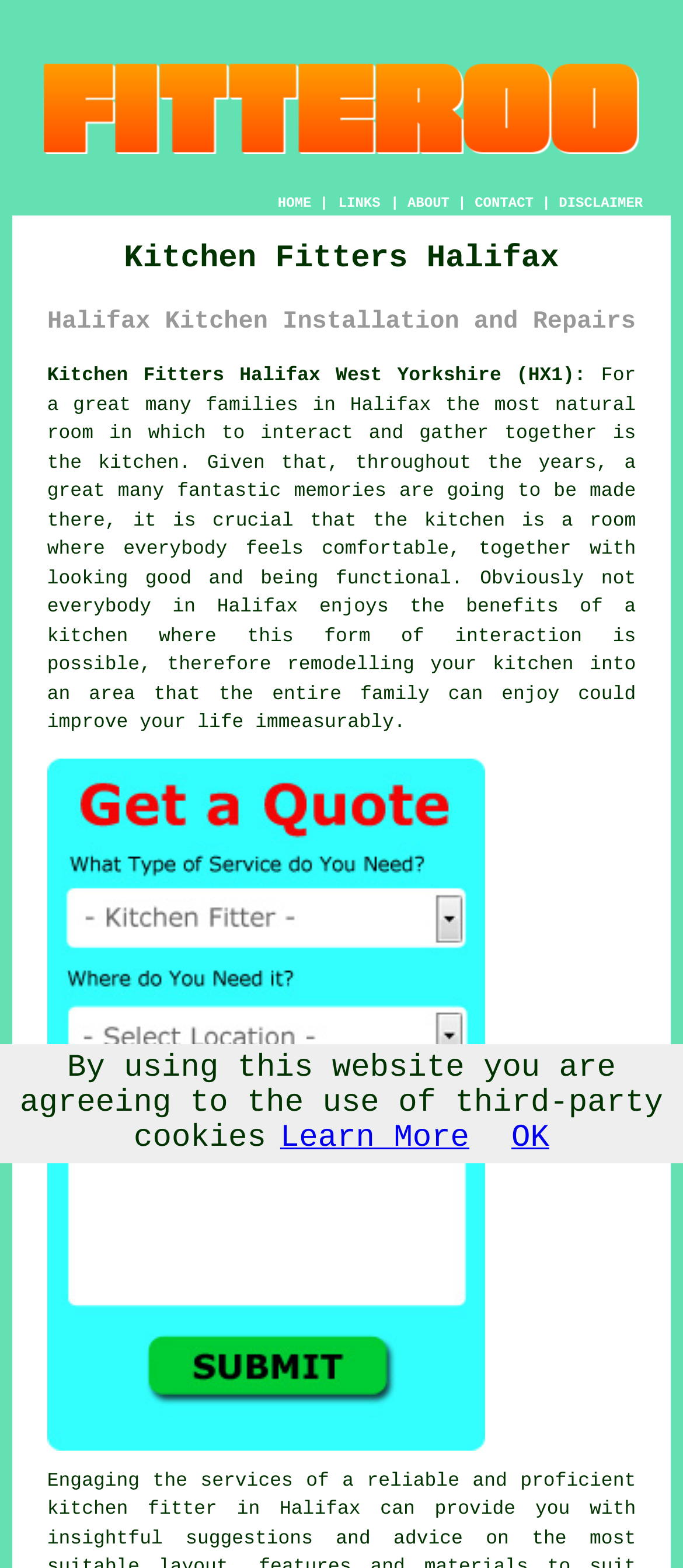Determine the bounding box for the UI element described here: "kitchen fitter".

[0.069, 0.957, 0.318, 0.97]